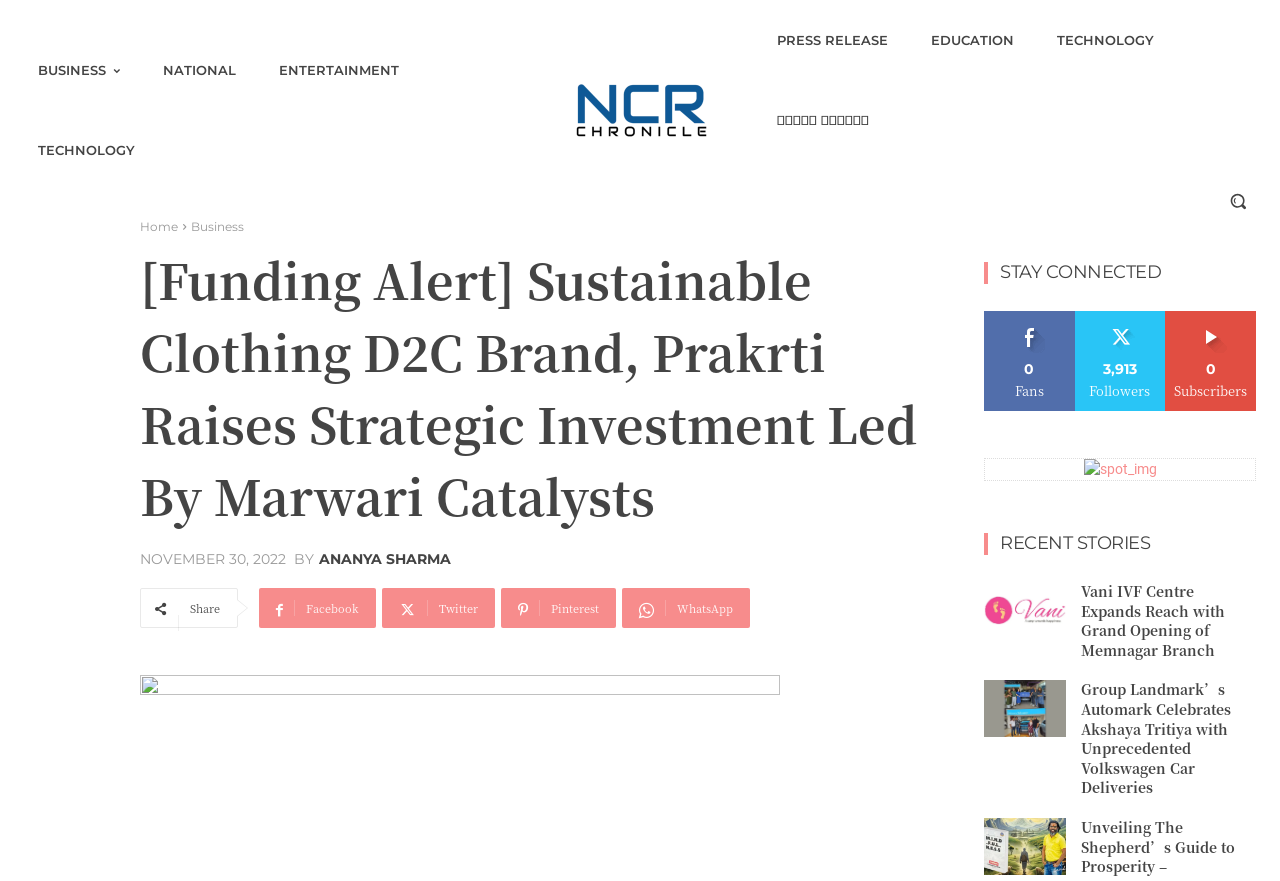Can you show the bounding box coordinates of the region to click on to complete the task described in the instruction: "Read recent story about Vani IVF Centre"?

[0.769, 0.661, 0.832, 0.725]